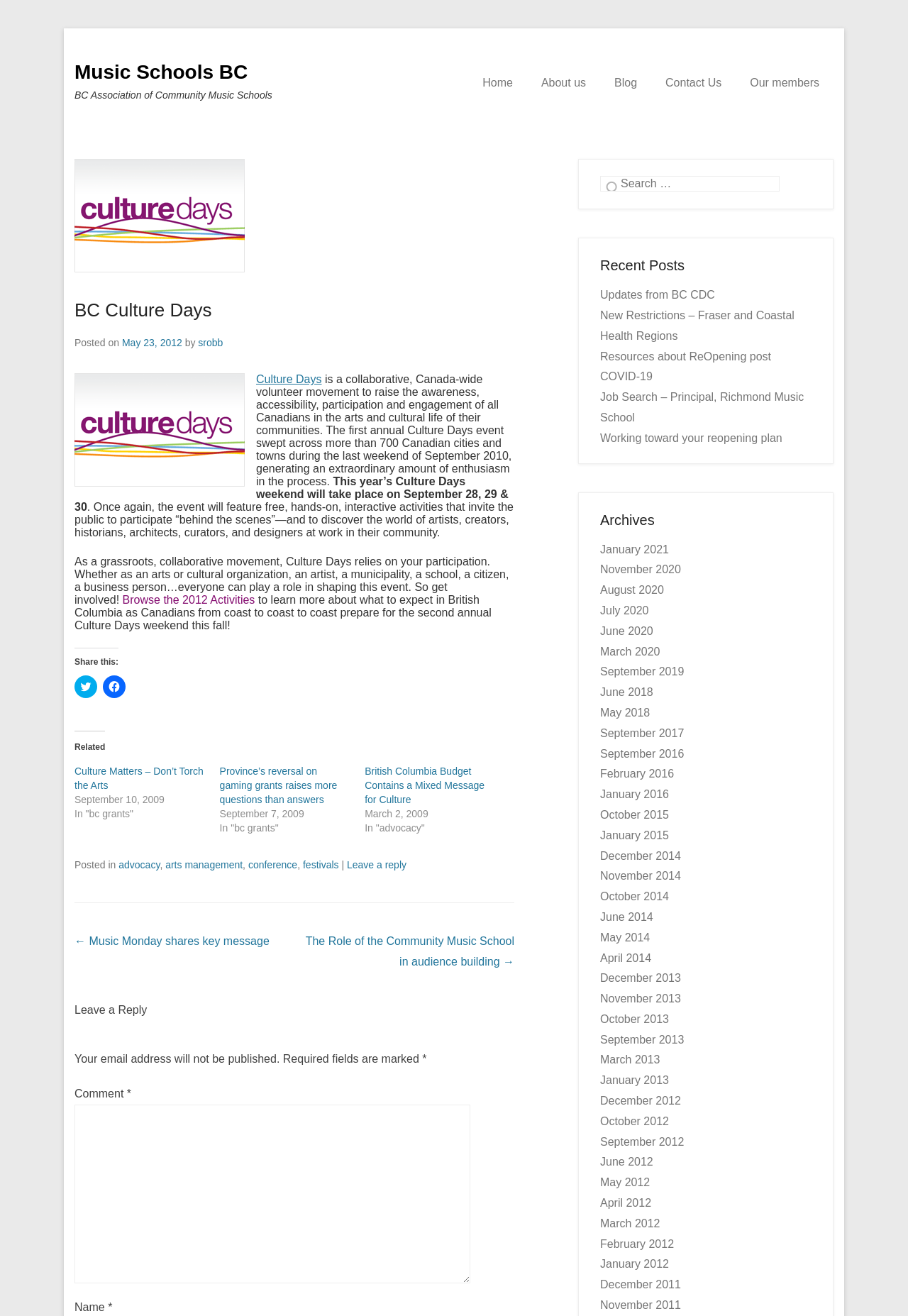Using the information in the image, give a comprehensive answer to the question: 
What is the name of the event mentioned in the article?

The article mentions 'Culture Days' as a collaborative, Canada-wide volunteer movement to raise the awareness, accessibility, participation and engagement of all Canadians in the arts and cultural life of their communities.